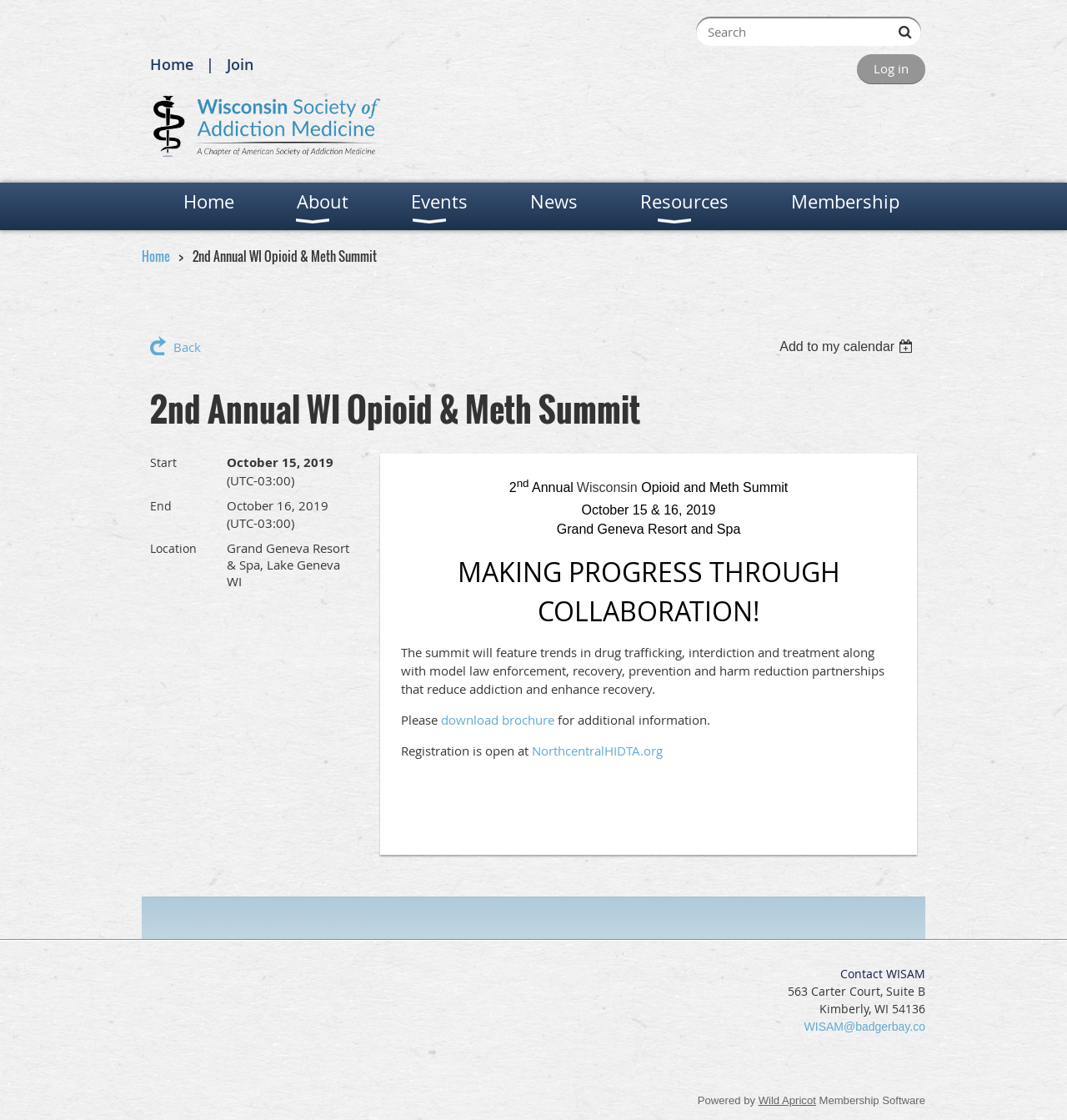Please find the bounding box coordinates of the section that needs to be clicked to achieve this instruction: "Go to Home page".

[0.141, 0.048, 0.181, 0.066]